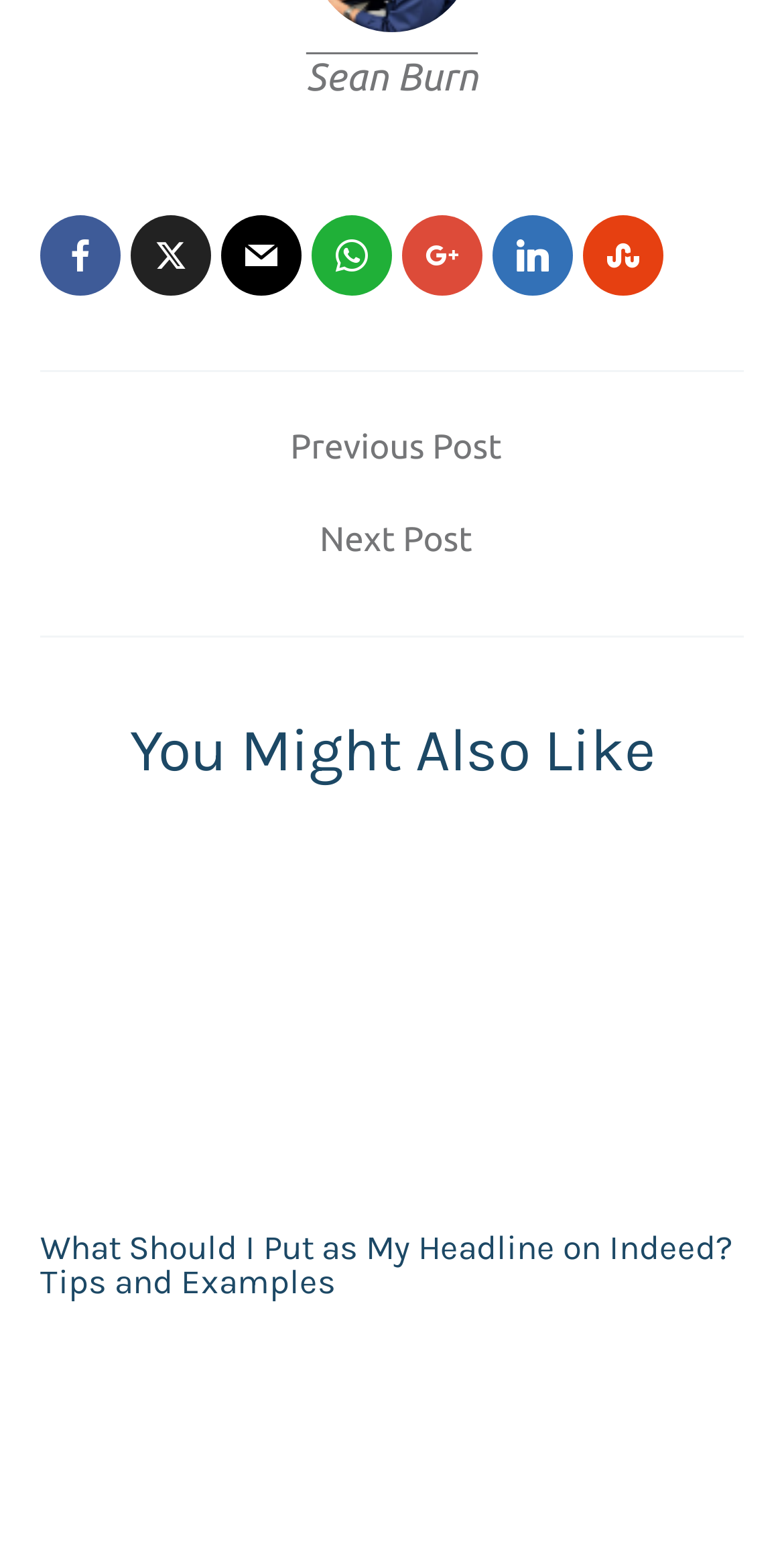How many social media links are available?
Kindly offer a comprehensive and detailed response to the question.

I counted the number of social media links available on the webpage, which are represented by icons such as '', '', '', '', '', '', and ''. There are 7 social media links in total.